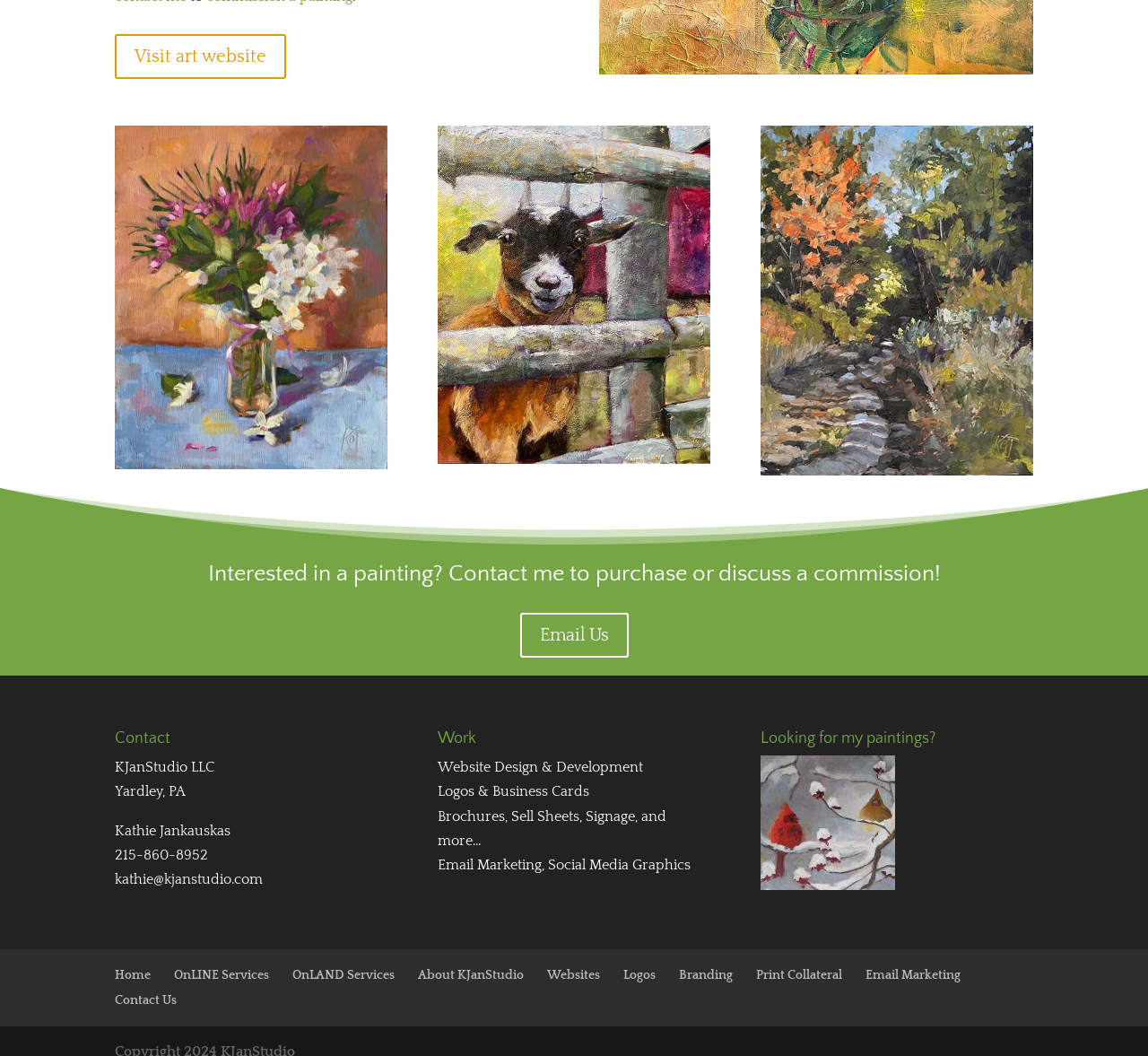Extract the bounding box for the UI element that matches this description: "Email Us".

[0.453, 0.58, 0.547, 0.623]